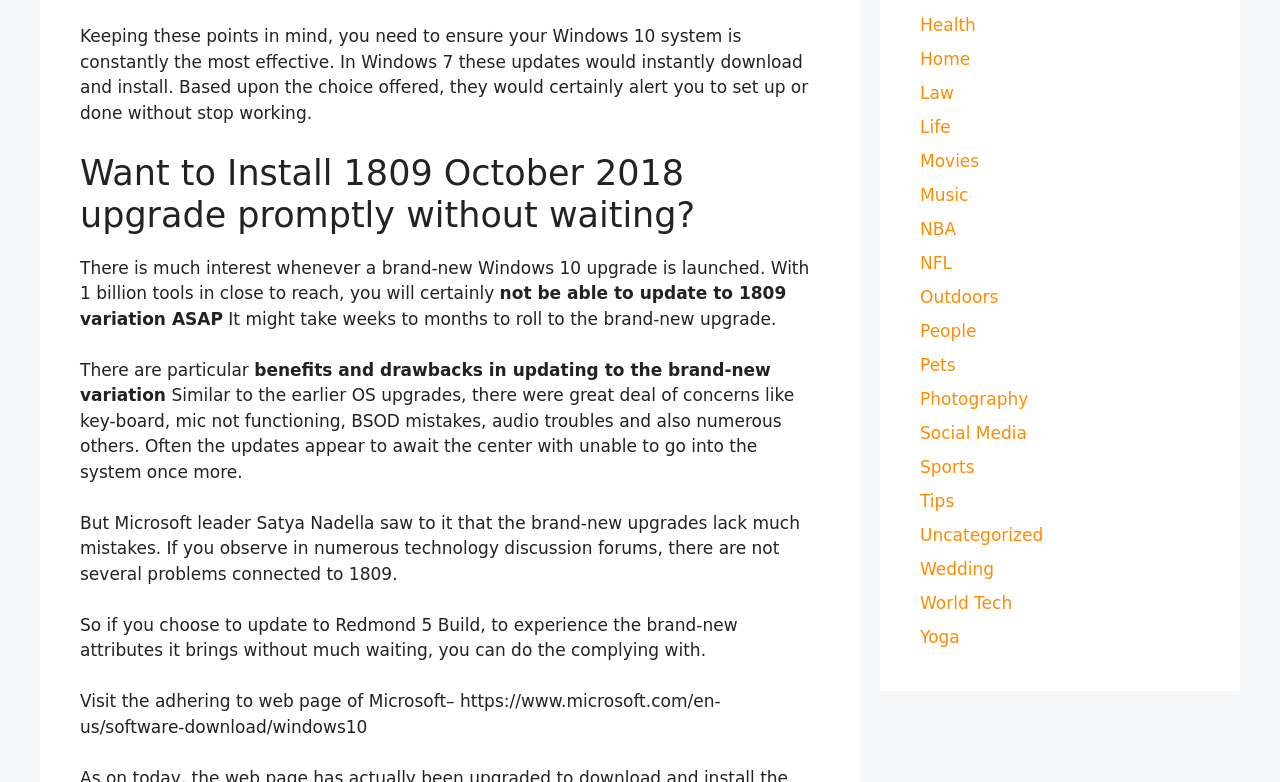Please specify the bounding box coordinates of the clickable region to carry out the following instruction: "Click on the link to download Windows 10". The coordinates should be four float numbers between 0 and 1, in the format [left, top, right, bottom].

[0.062, 0.884, 0.563, 0.942]